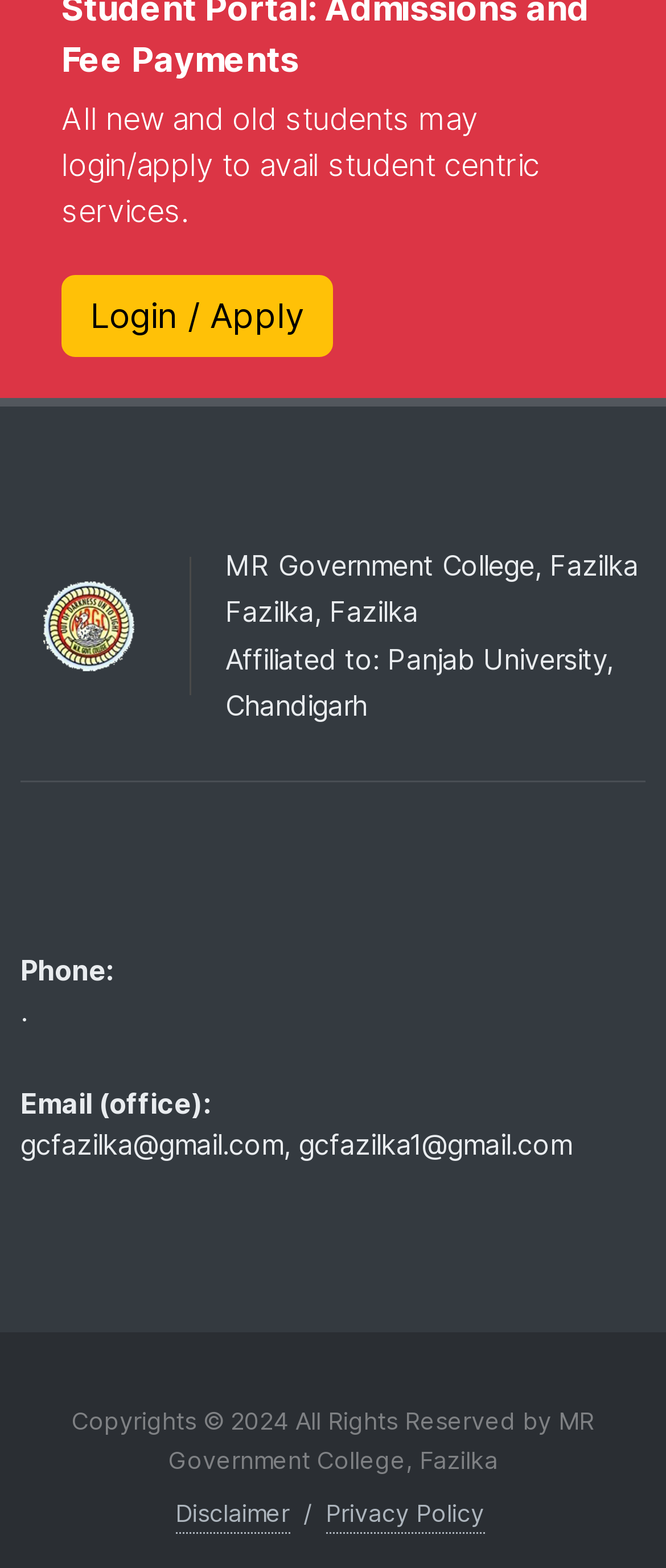What is the copyright year?
Look at the screenshot and respond with one word or a short phrase.

2024